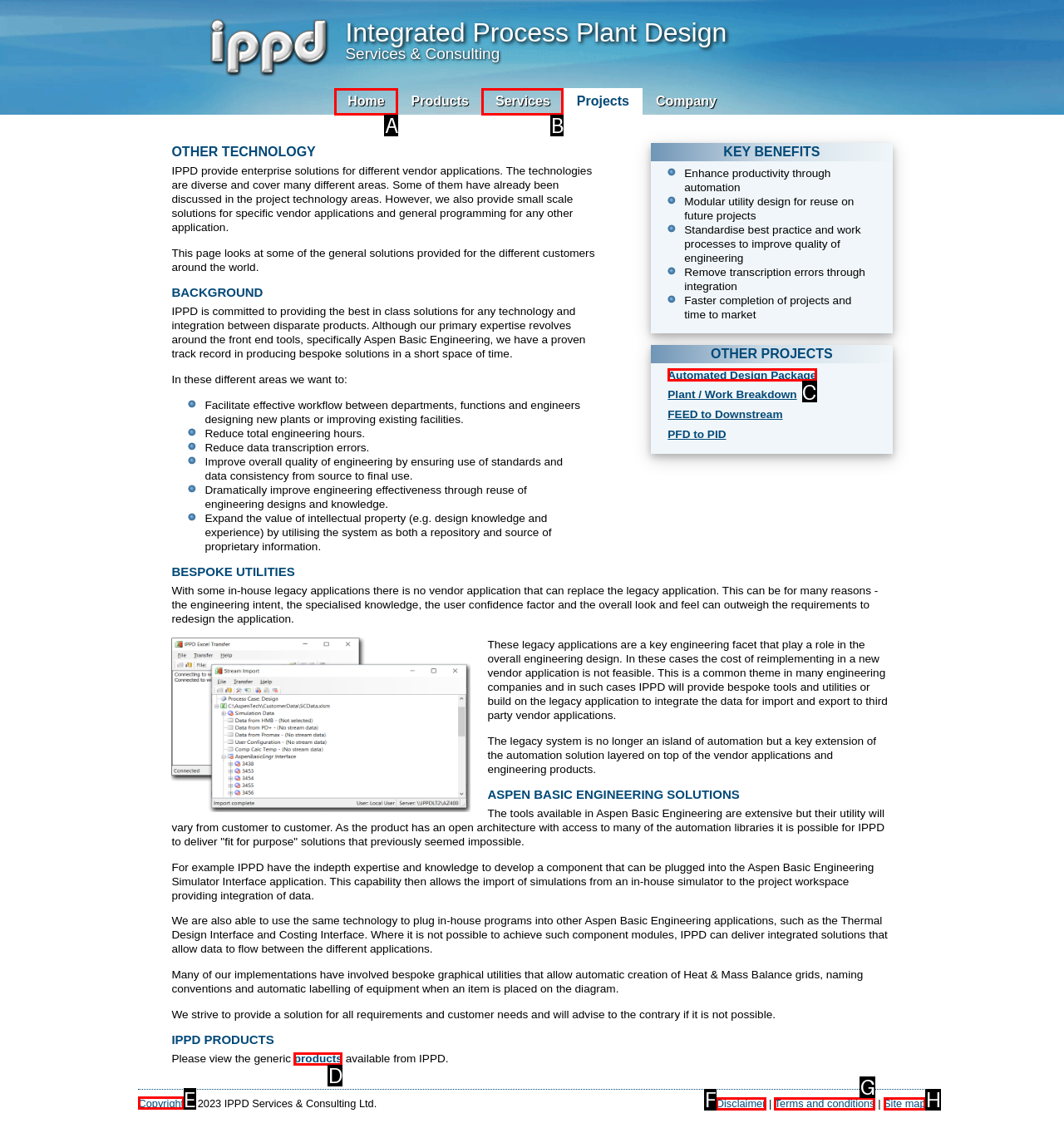Select the appropriate HTML element to click for the following task: Check Copyright information
Answer with the letter of the selected option from the given choices directly.

E